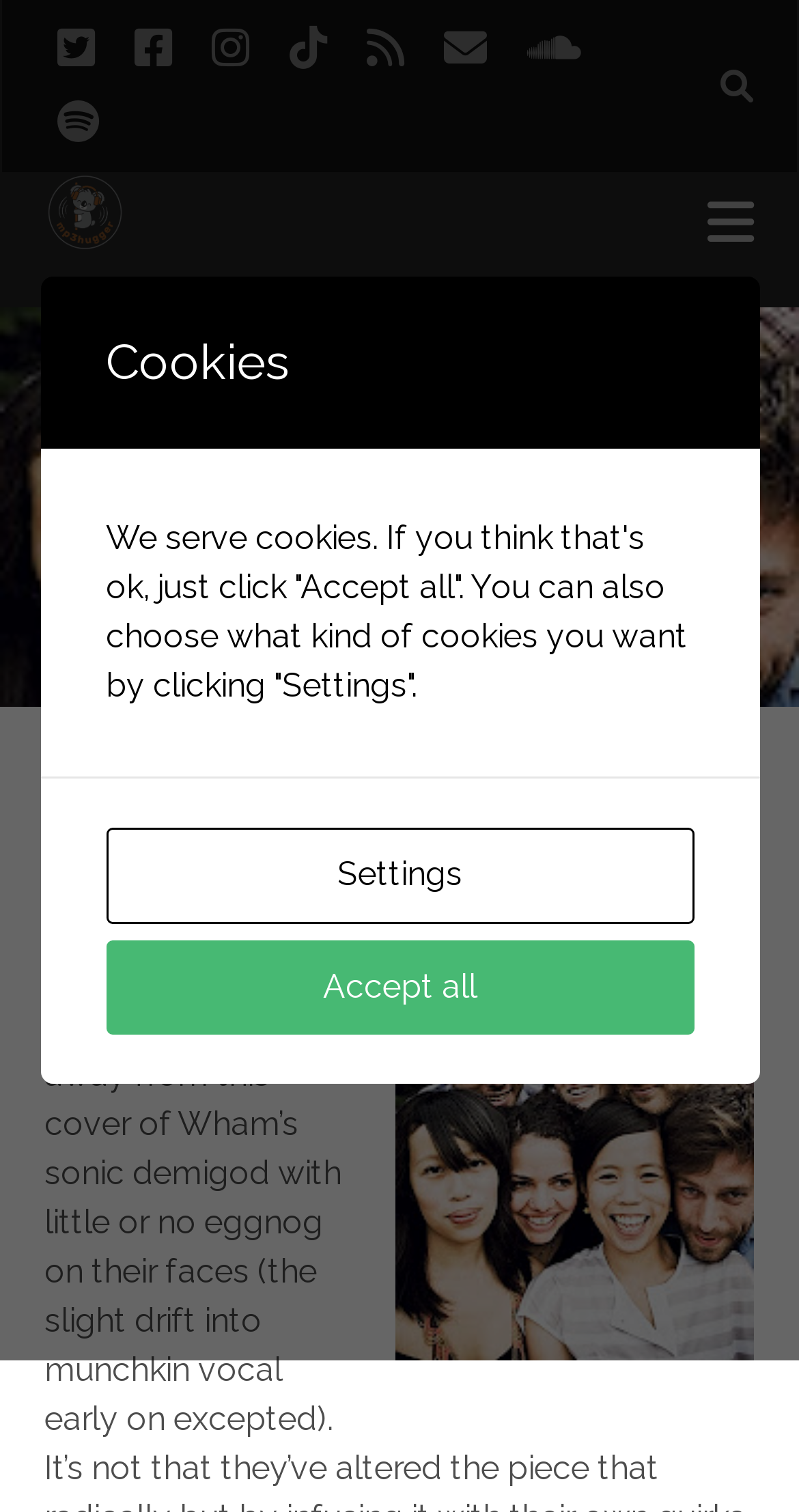Kindly determine the bounding box coordinates for the clickable area to achieve the given instruction: "Click the Twitter icon".

[0.072, 0.008, 0.118, 0.057]